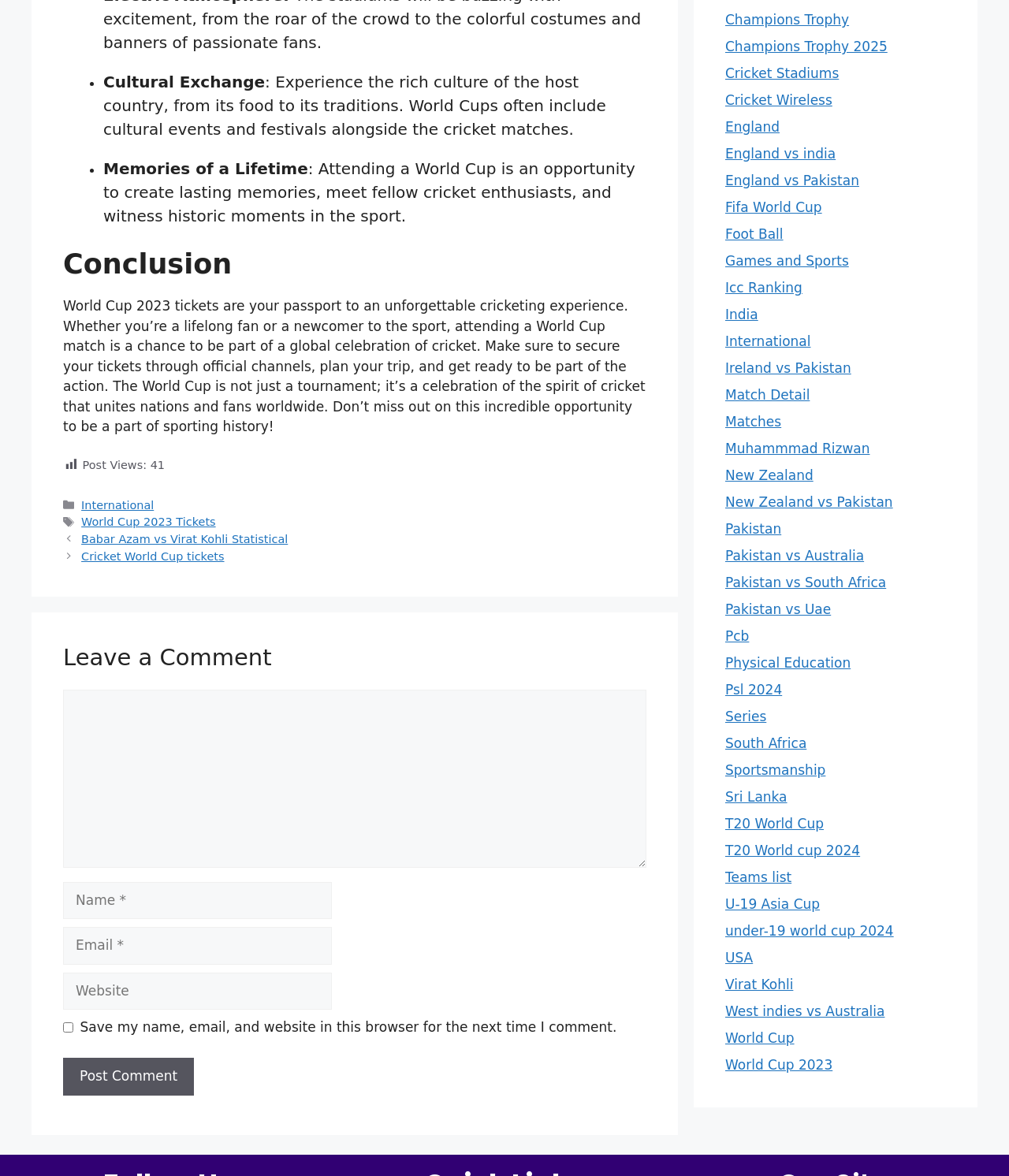Based on the image, give a detailed response to the question: What is the purpose of the comment section?

The comment section is identified by the heading 'Leave a Comment' and contains a text box and a button labeled 'Post Comment'. This suggests that the purpose of the comment section is to allow users to leave a comment.